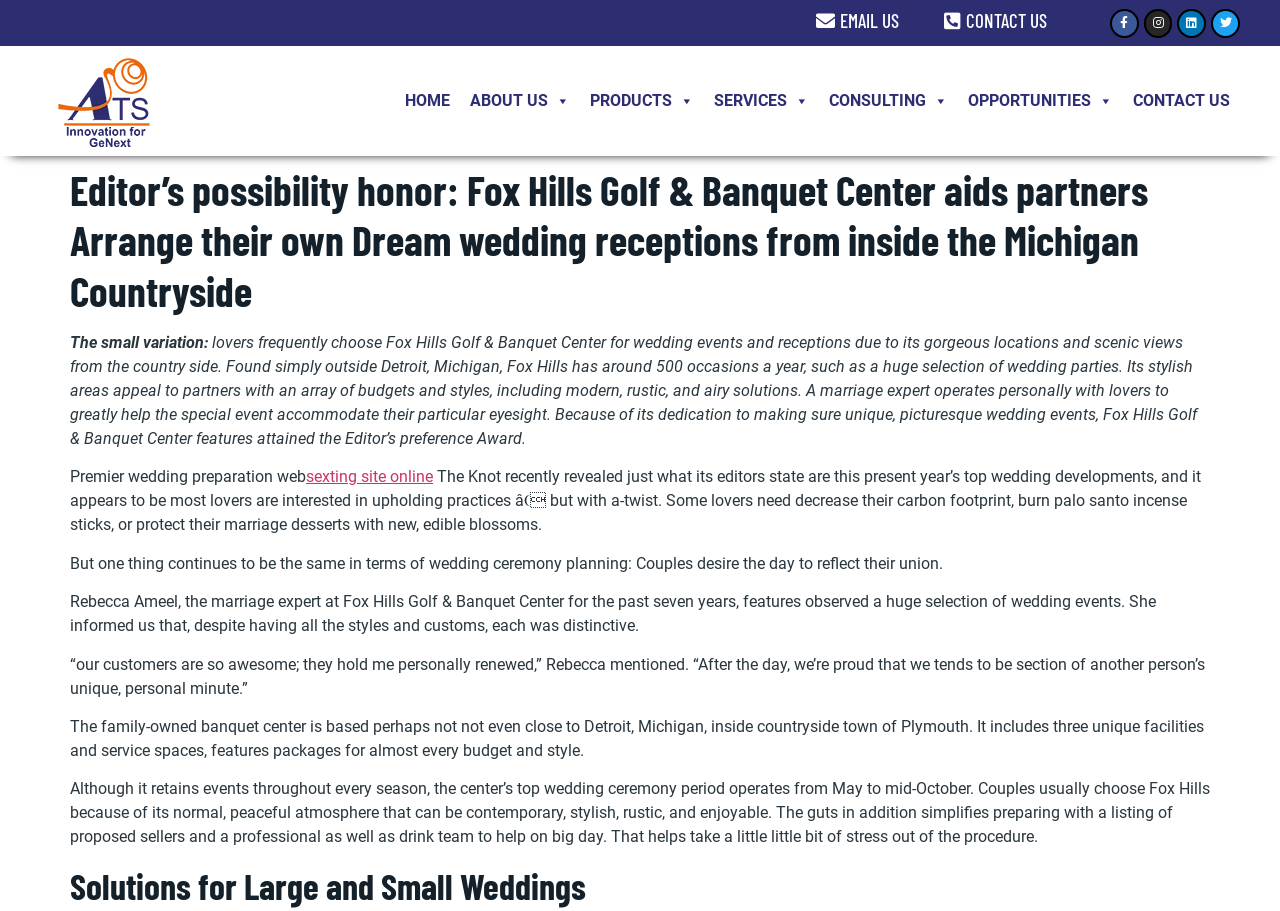Please locate the bounding box coordinates of the element that should be clicked to achieve the given instruction: "Click the KB/TKK Cor Jesu link".

None